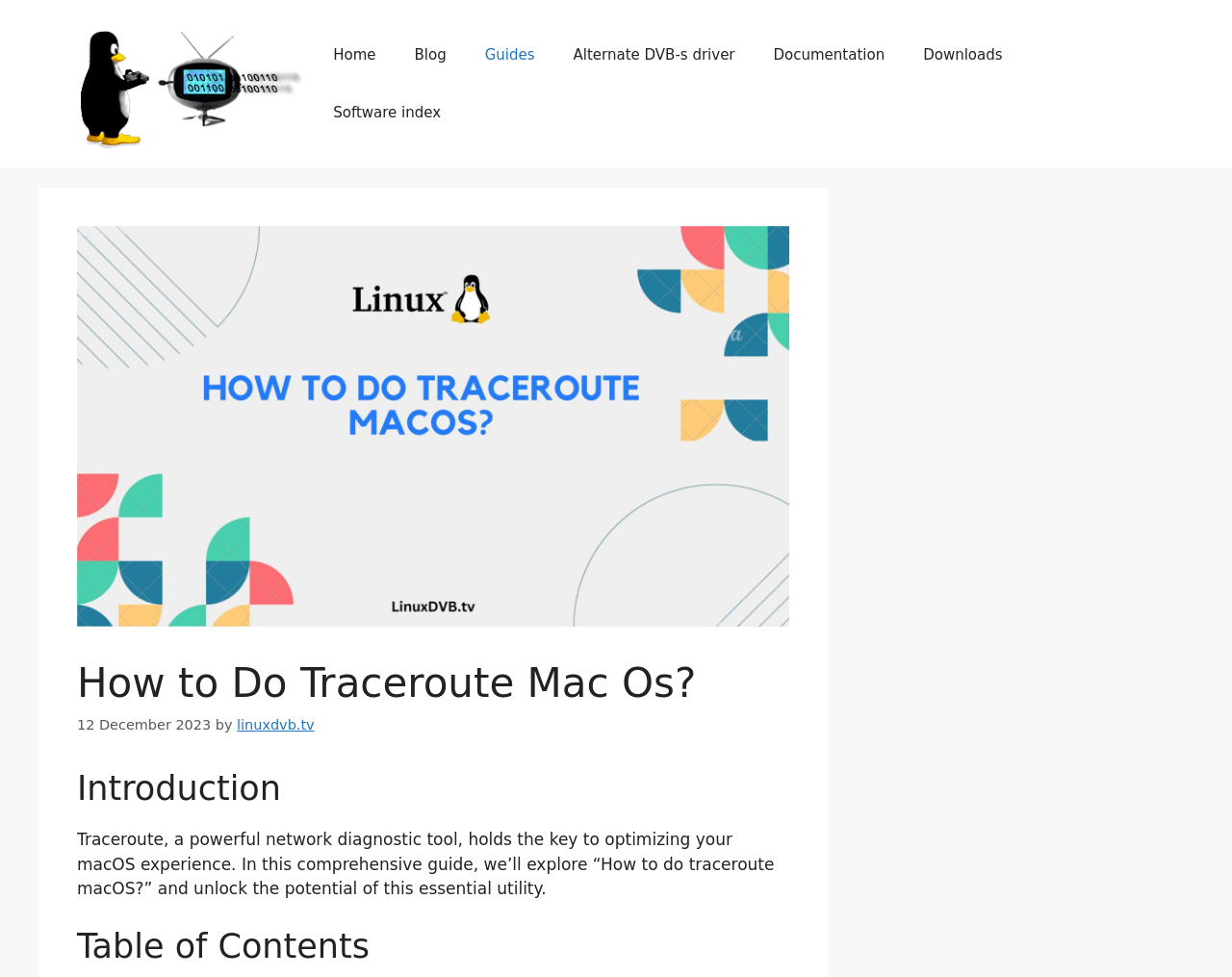Identify the bounding box coordinates of the clickable region required to complete the instruction: "visit linuxdvb.tv". The coordinates should be given as four float numbers within the range of 0 and 1, i.e., [left, top, right, bottom].

[0.192, 0.734, 0.255, 0.75]